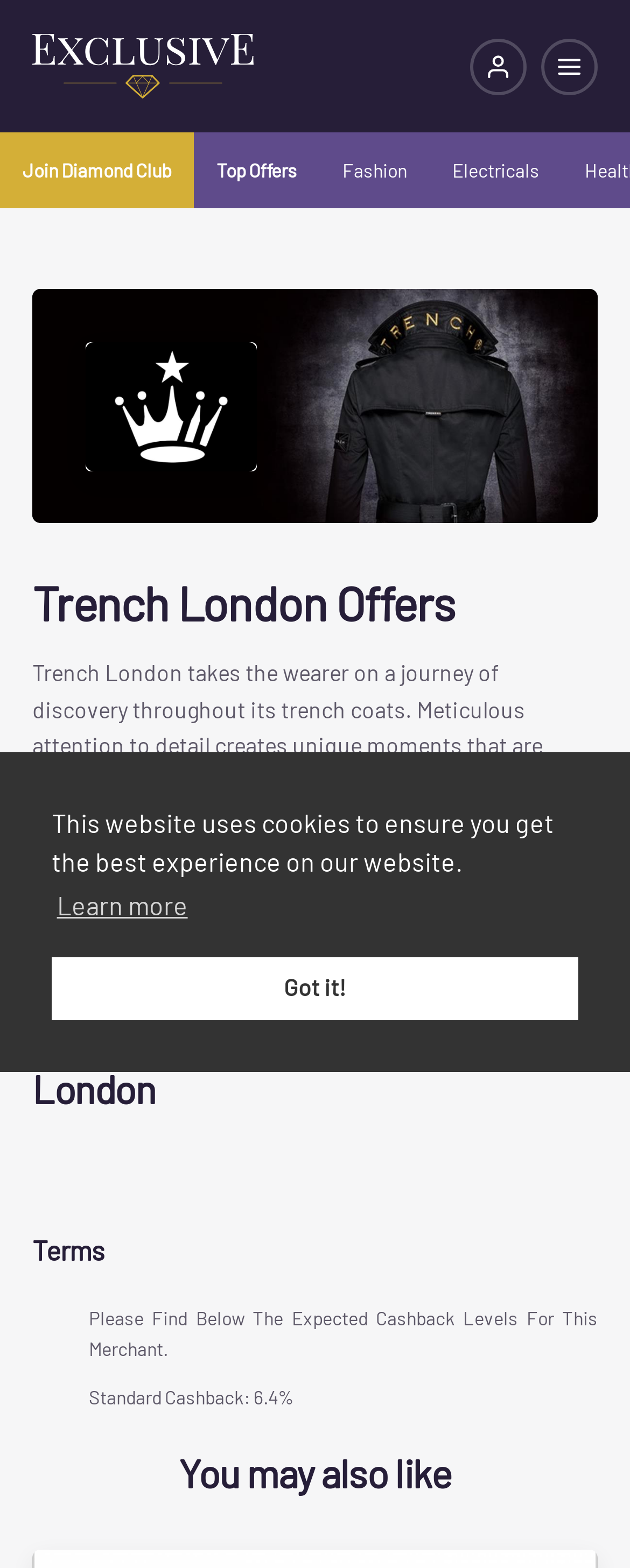Determine the bounding box coordinates of the element's region needed to click to follow the instruction: "Click on Exclusive Rewards". Provide these coordinates as four float numbers between 0 and 1, formatted as [left, top, right, bottom].

[0.051, 0.022, 0.401, 0.063]